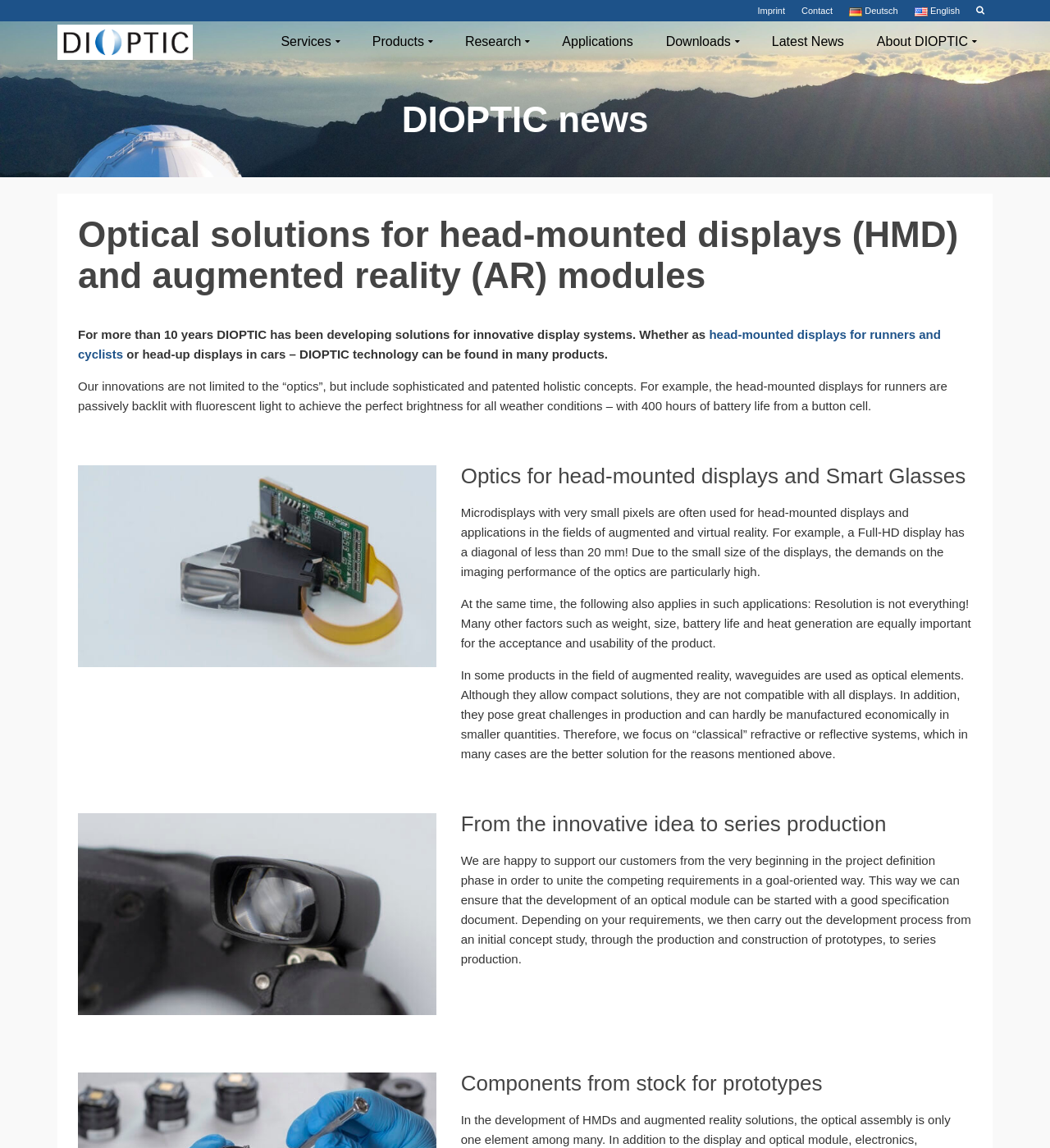Using the information in the image, give a comprehensive answer to the question: 
What is the focus of the company's development?

The company's development focus is on optical modules, as indicated by the content of the webpage. The company provides comprehensive and sophisticated development for optical modules in the HMD and Smart Eyewear sector, as stated in the meta description.